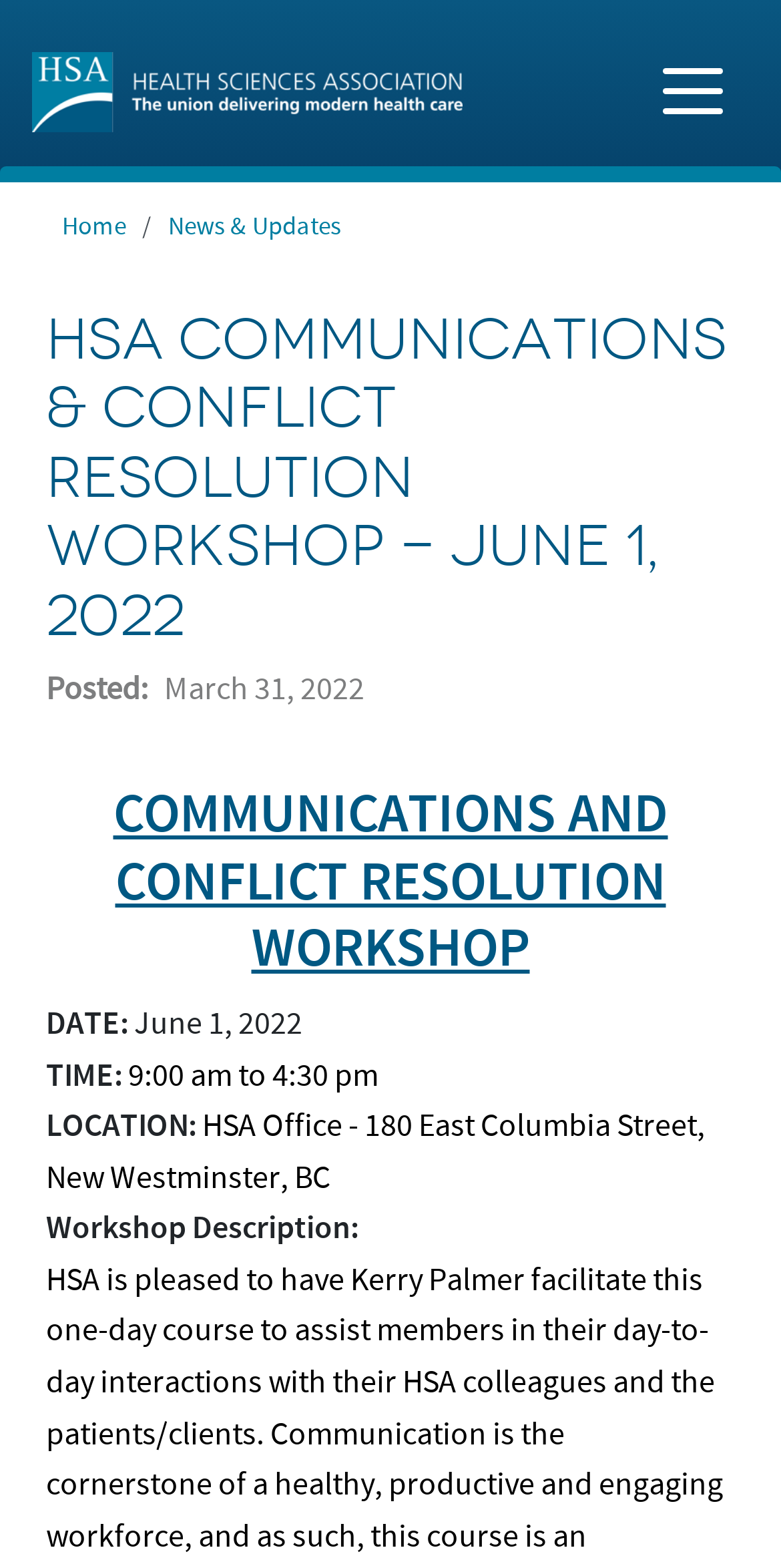Please look at the image and answer the question with a detailed explanation: What is the purpose of the 'Toggle navigation' button?

I inferred the answer by looking at the button's description and its relationship with the navigation menu, which suggests that it is used to toggle the navigation menu on and off.